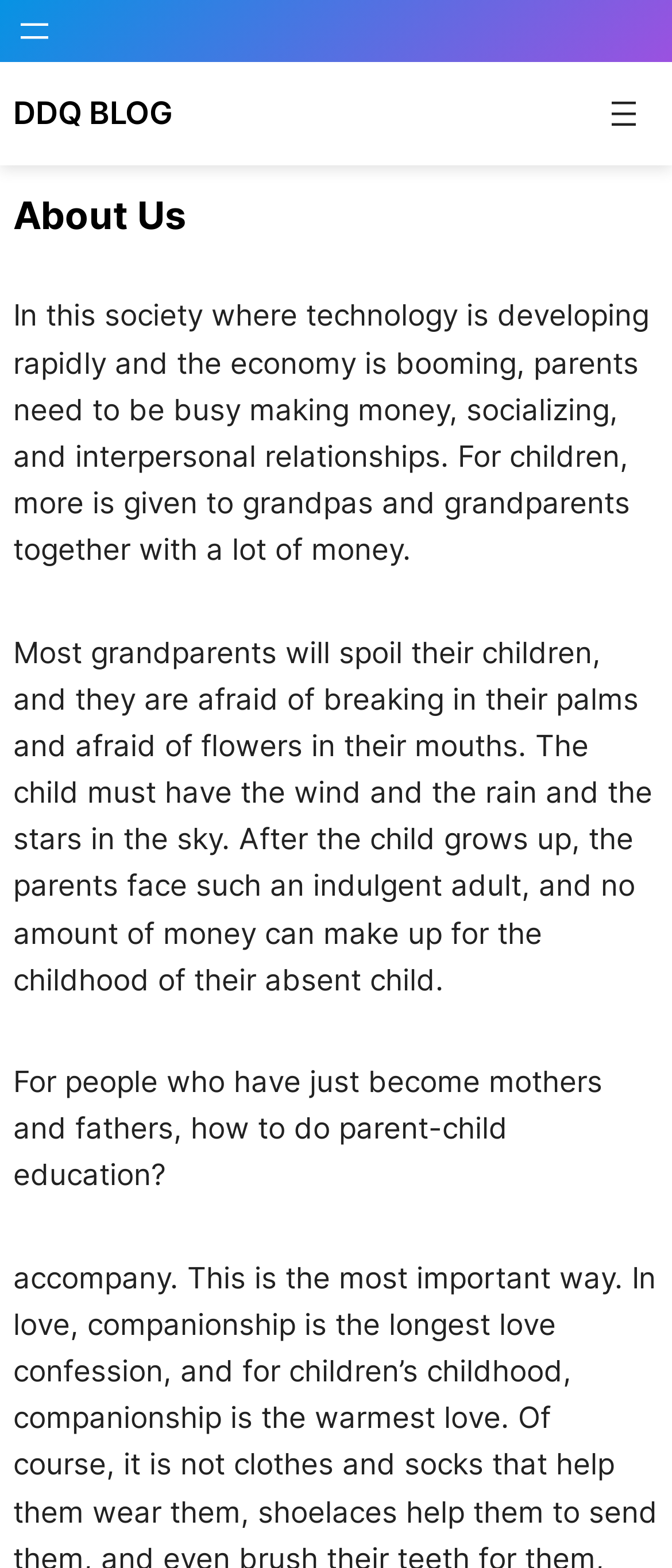Answer the following query concisely with a single word or phrase:
What is the main topic of the webpage?

Parent-child education